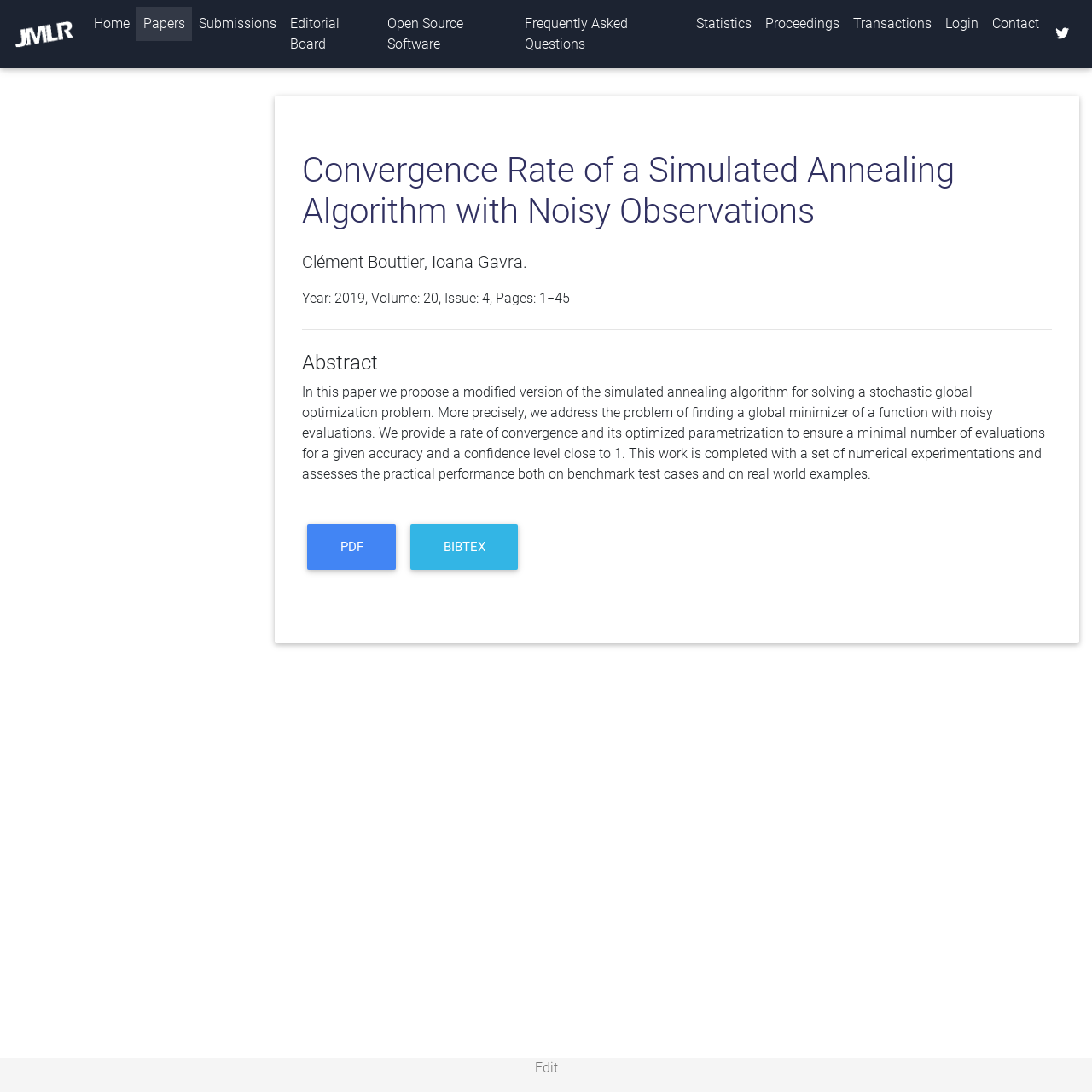Locate the bounding box coordinates of the element that should be clicked to execute the following instruction: "edit paper".

[0.489, 0.97, 0.511, 0.985]